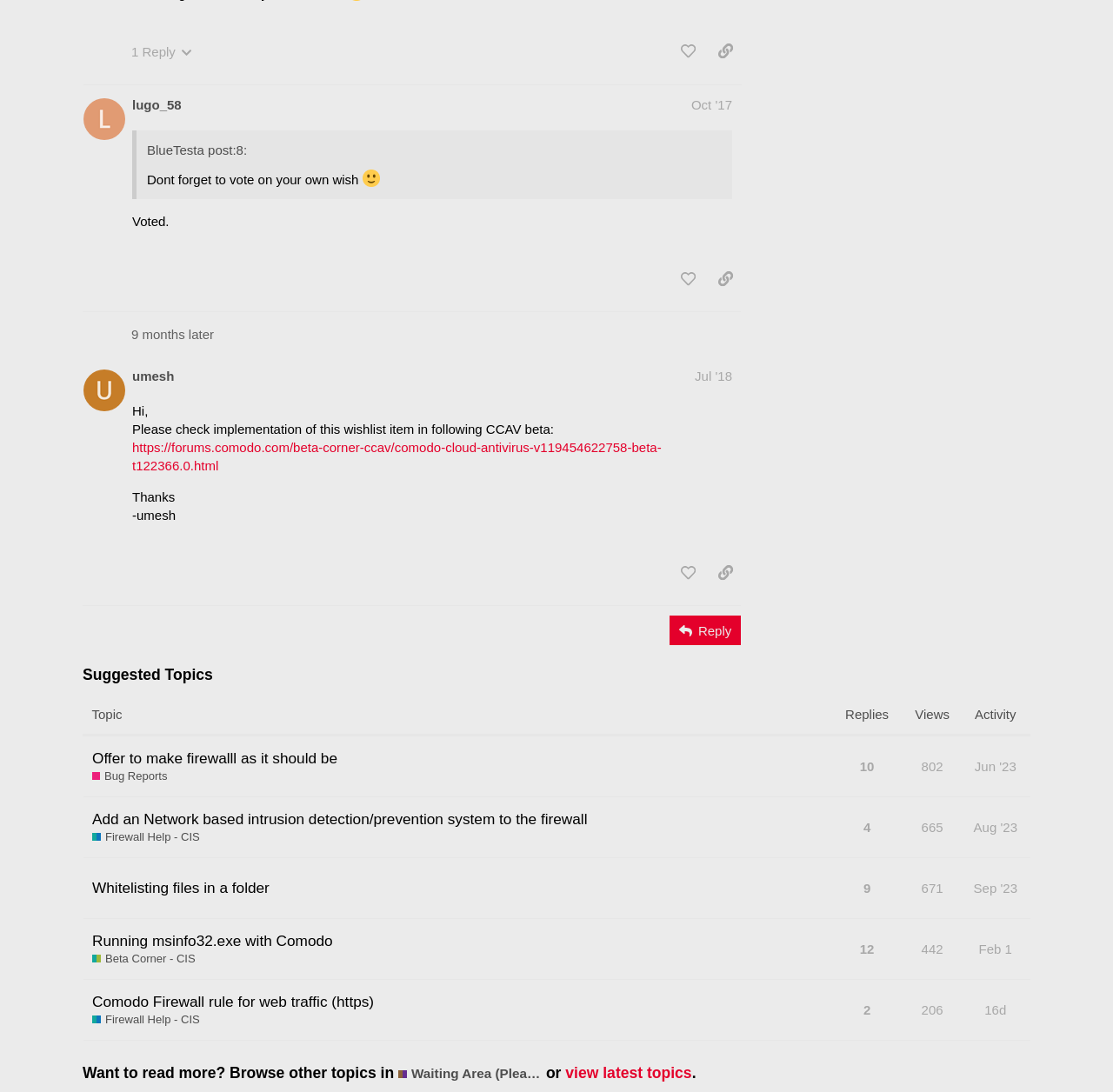What is the username of the author of the first post?
Based on the image, answer the question with as much detail as possible.

I looked at the first post region and found the link element with the text 'lugo_58', which is the username of the author of the first post.